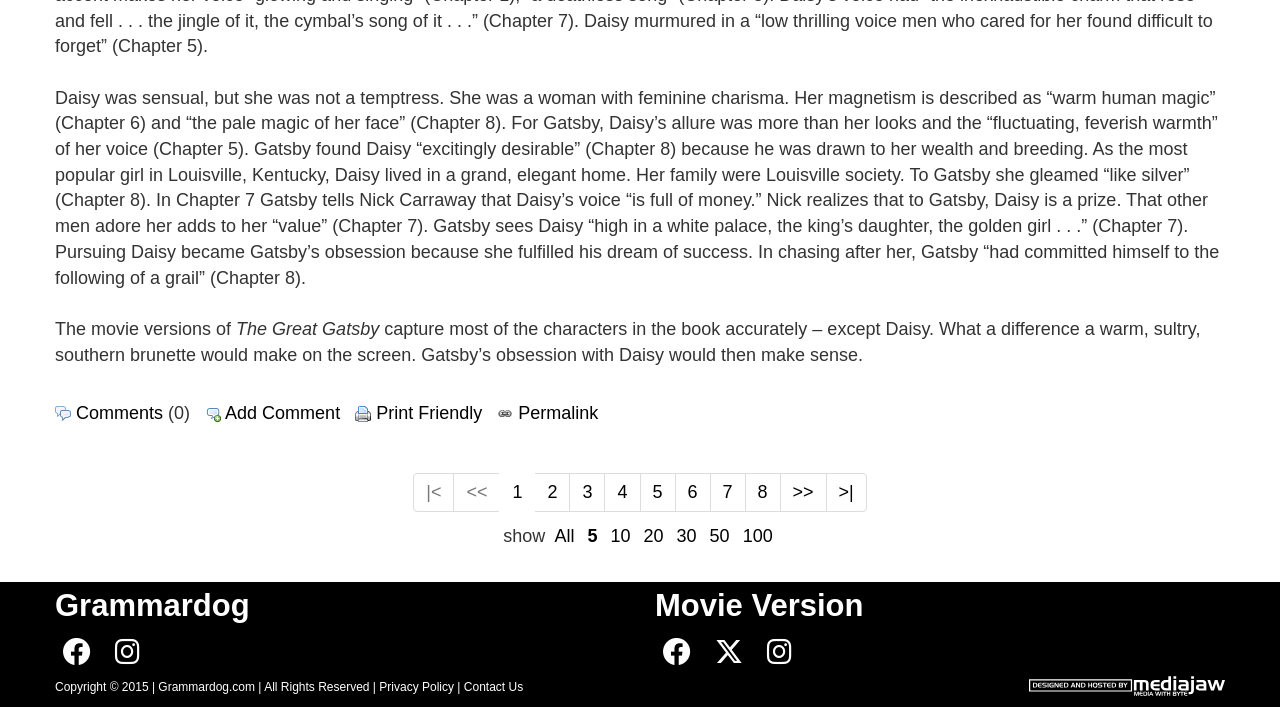Please identify the bounding box coordinates of the region to click in order to complete the task: "Add a comment". The coordinates must be four float numbers between 0 and 1, specified as [left, top, right, bottom].

[0.16, 0.57, 0.173, 0.598]